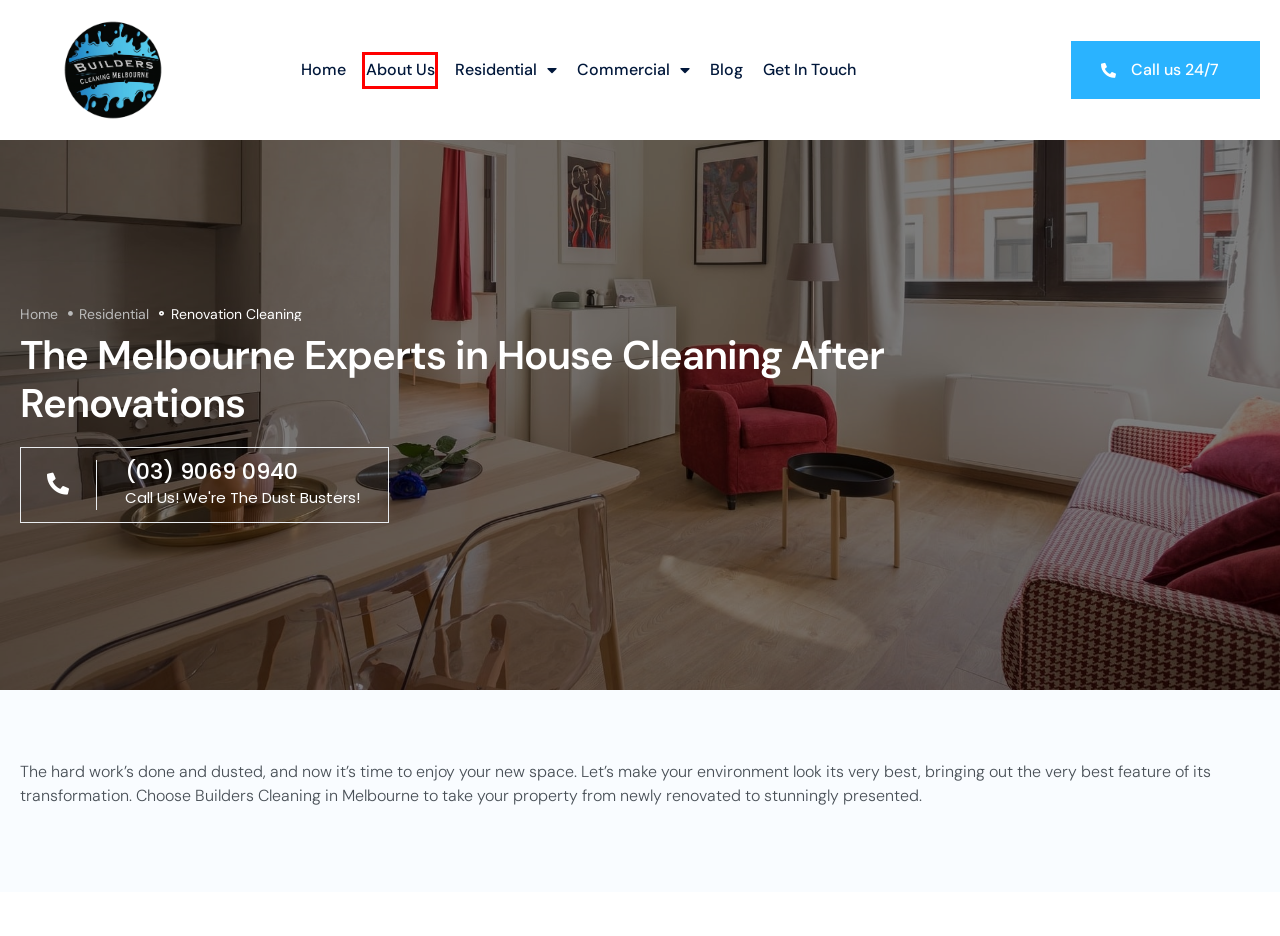Evaluate the webpage screenshot and identify the element within the red bounding box. Select the webpage description that best fits the new webpage after clicking the highlighted element. Here are the candidates:
A. Builders Cleaning Melbourne | Builders & Construction Cleaning
B. Web Design Melbourne, Narre Warren, Hallam, Berwick - Digital Developments
C. Residential | Builders Cleaning Melbourne
D. About Us | Builders Cleaning Melbourne
E. Residential New Build Cleaners | Post Construction Cleaning Melbourne
F. Get In Touch | Builders Cleaning Melbourne
G. Post-Construction Cleaning for Offices | New Build Cleaners Melbourne
H. Blog | Builders Cleaning Melbourne

D